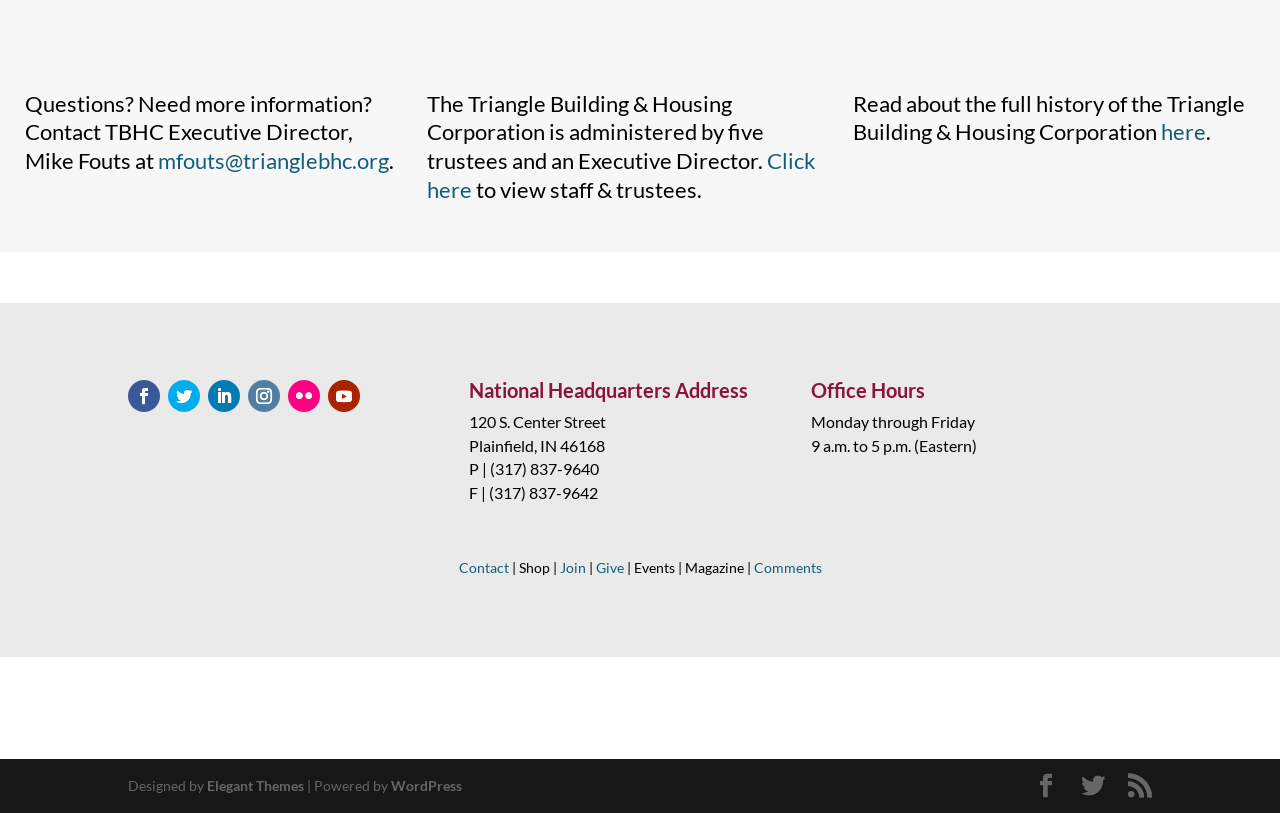Predict the bounding box for the UI component with the following description: "Elegant Themes".

[0.162, 0.956, 0.238, 0.977]